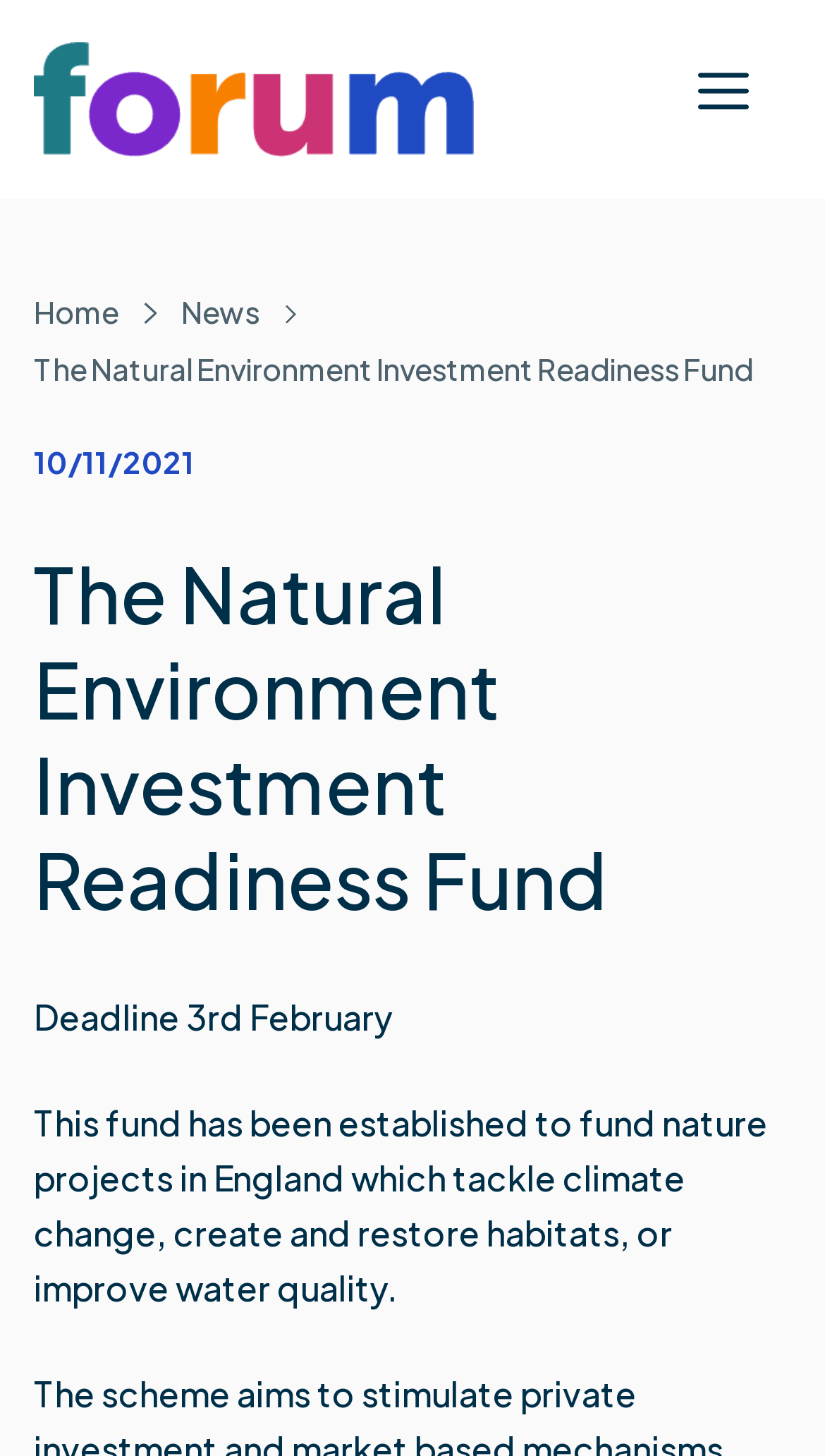What is the date of the news article?
Please respond to the question with a detailed and well-explained answer.

I found the date of the news article by looking at the text '10/11/2021' which is located above the main heading.